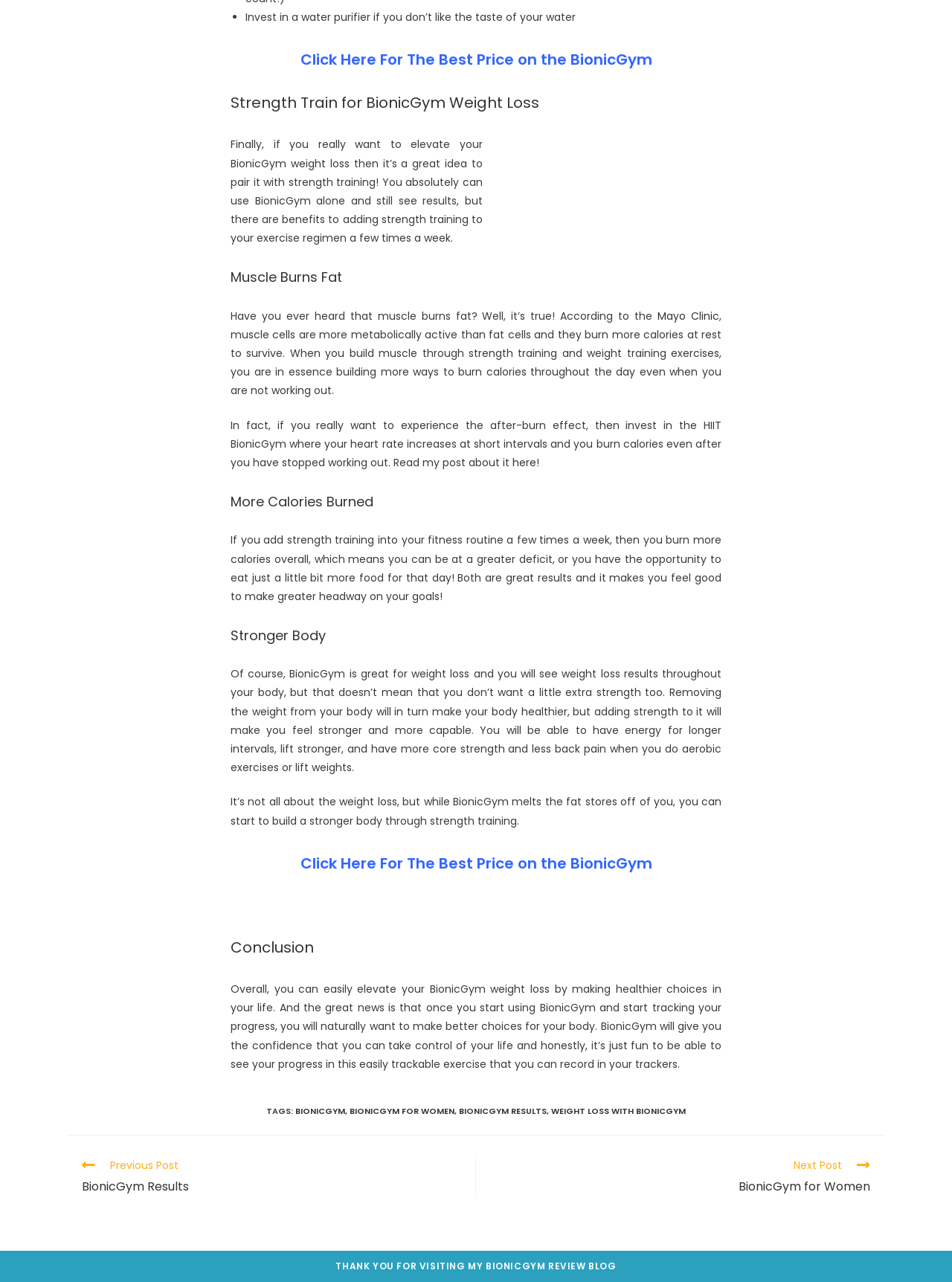Determine the bounding box for the UI element described here: "TRED Series Molecular Sieve".

None